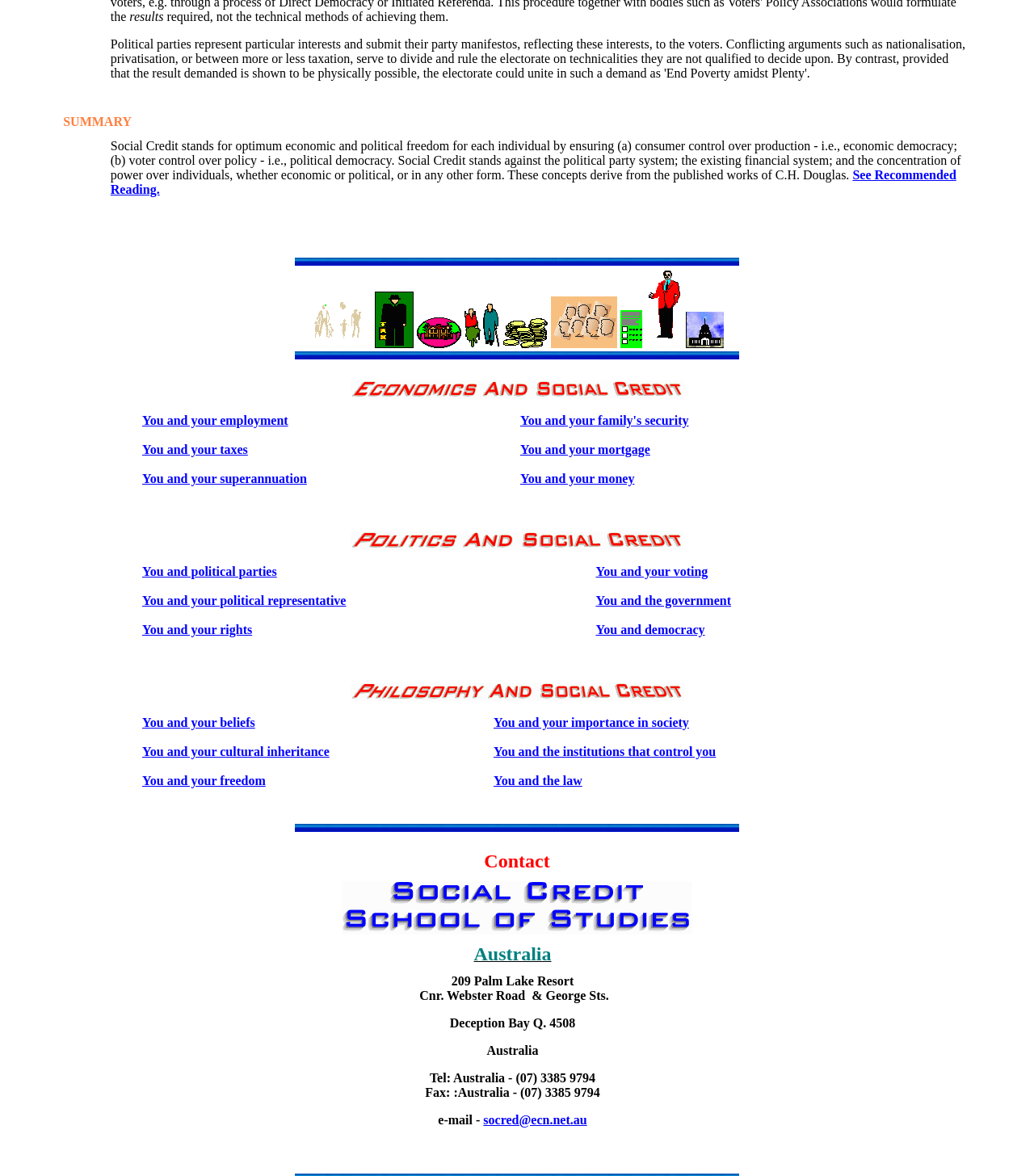Find the bounding box coordinates for the element that must be clicked to complete the instruction: "Read about You and your family's security". The coordinates should be four float numbers between 0 and 1, indicated as [left, top, right, bottom].

[0.503, 0.352, 0.666, 0.363]